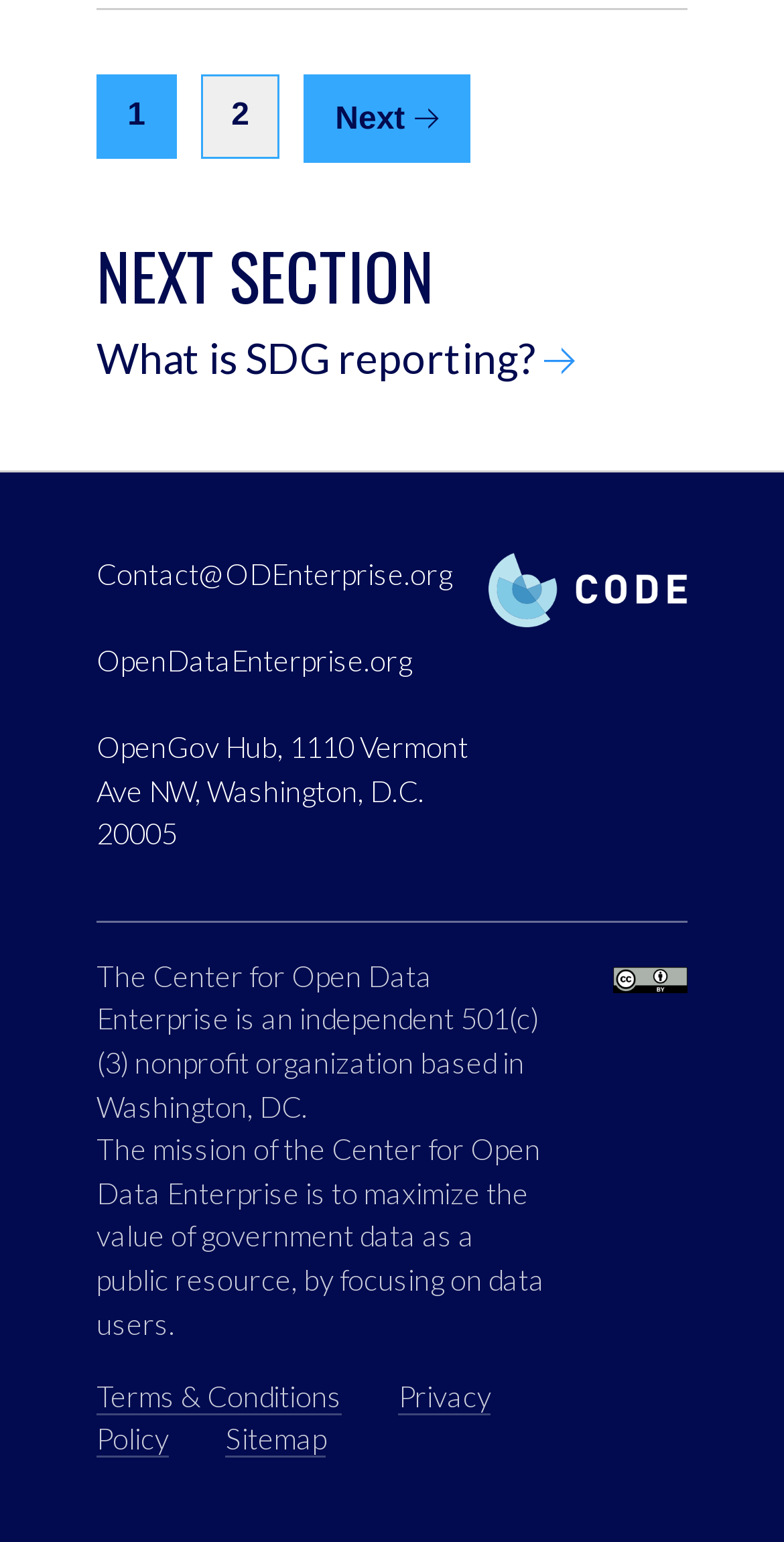Refer to the image and provide an in-depth answer to the question:
How many pages of results are there?

There are at least two pages of results, as indicated by the button elements with IDs 238 and 239, which are labeled 'Page 1 of results' and 'Page 2 of results', respectively.